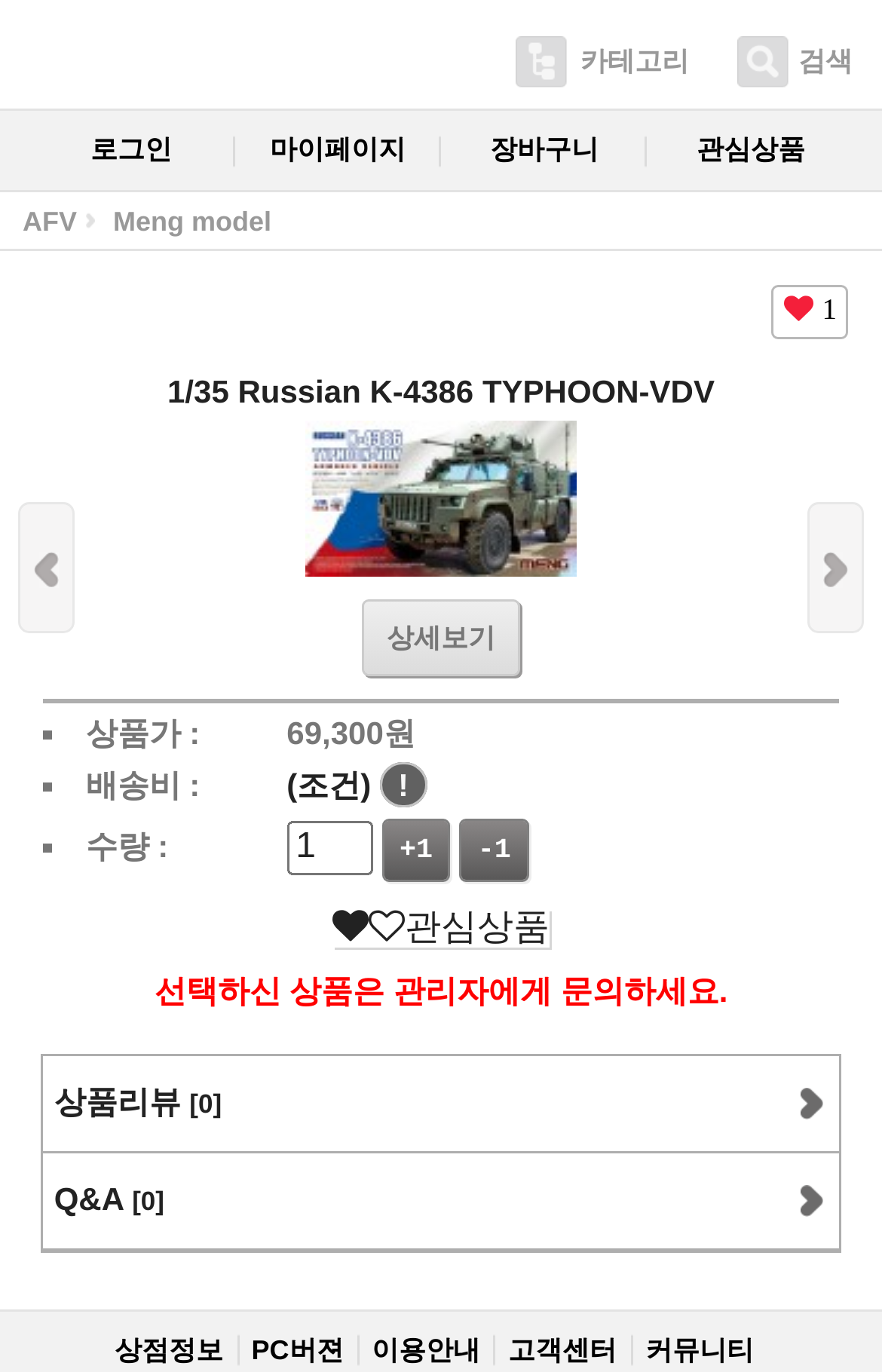Select the bounding box coordinates of the element I need to click to carry out the following instruction: "read product reviews".

[0.048, 0.769, 0.952, 0.84]